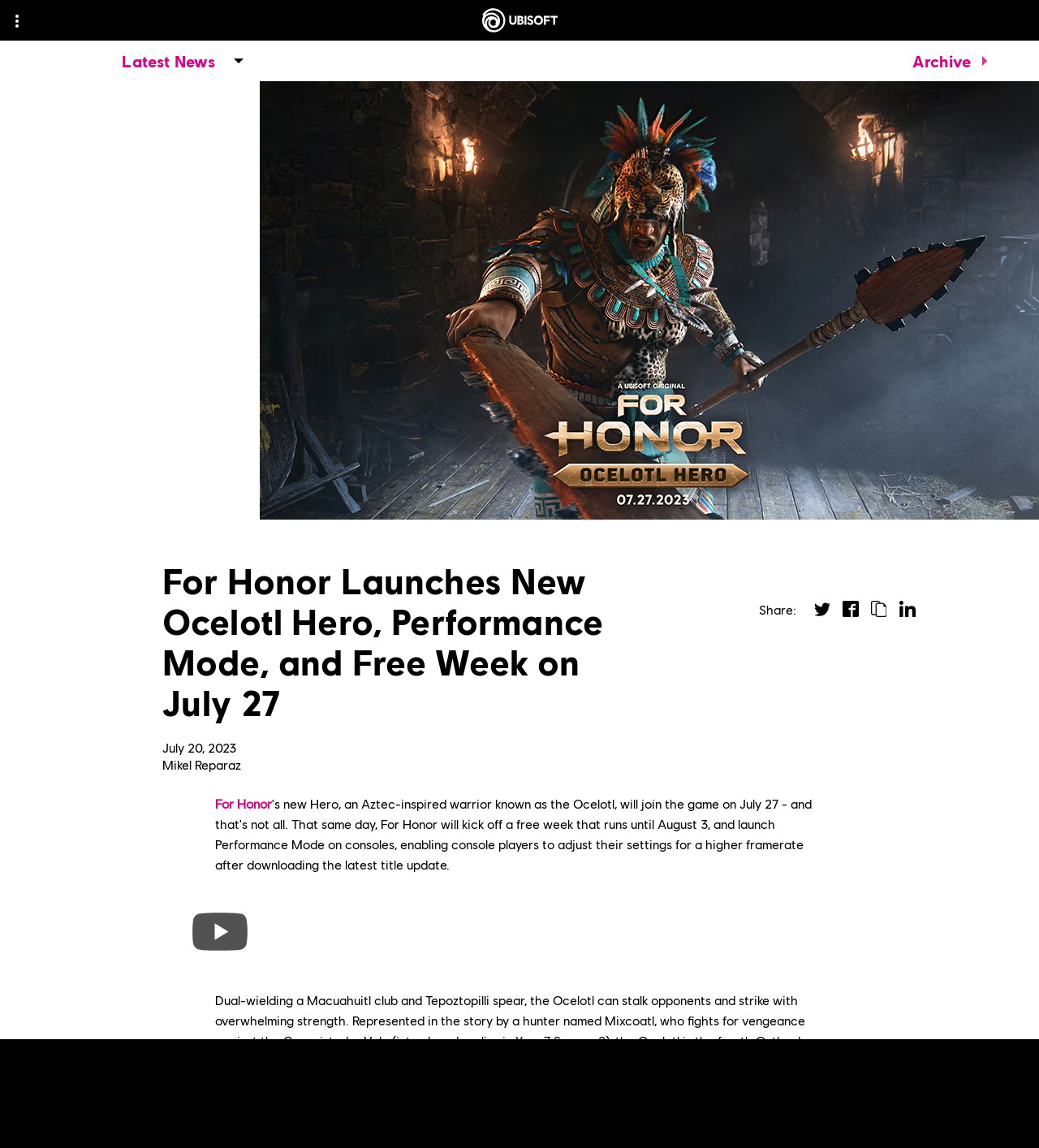Provide a single word or phrase to answer the given question: 
What is the name of the game mentioned in the article?

For Honor